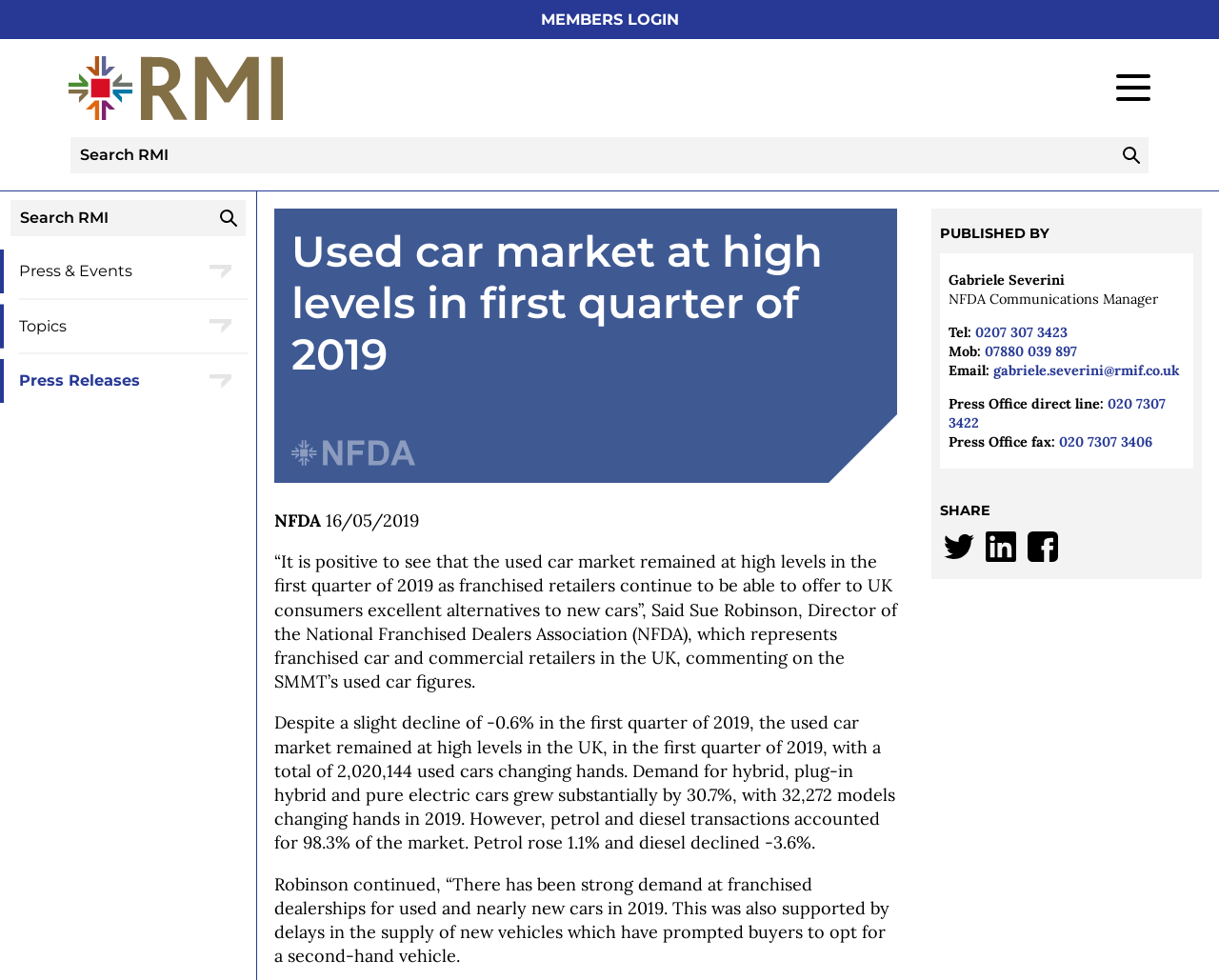Determine the main text heading of the webpage and provide its content.

Used car market at high levels in first quarter of 2019